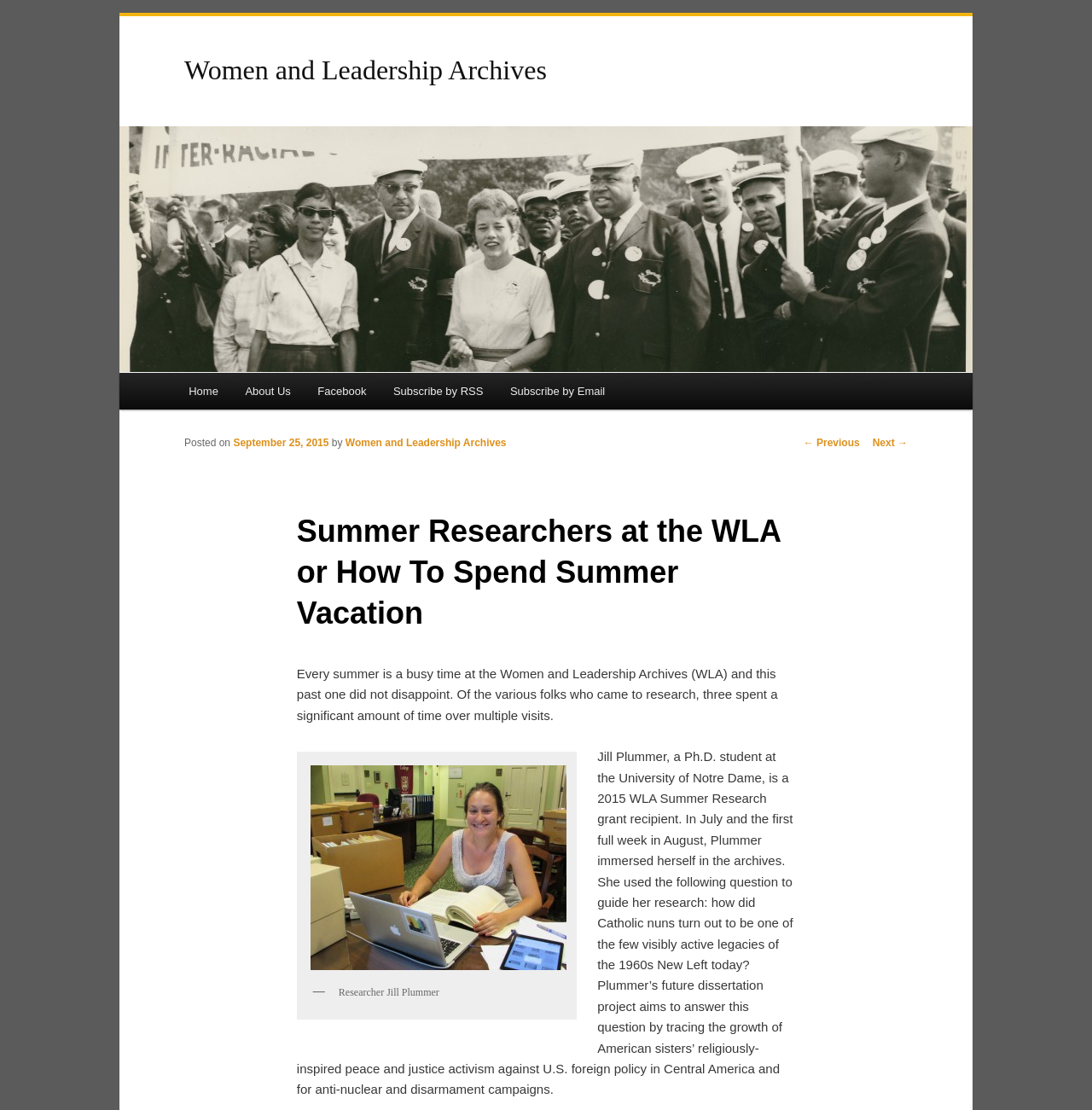Your task is to extract the text of the main heading from the webpage.

Women and Leadership Archives